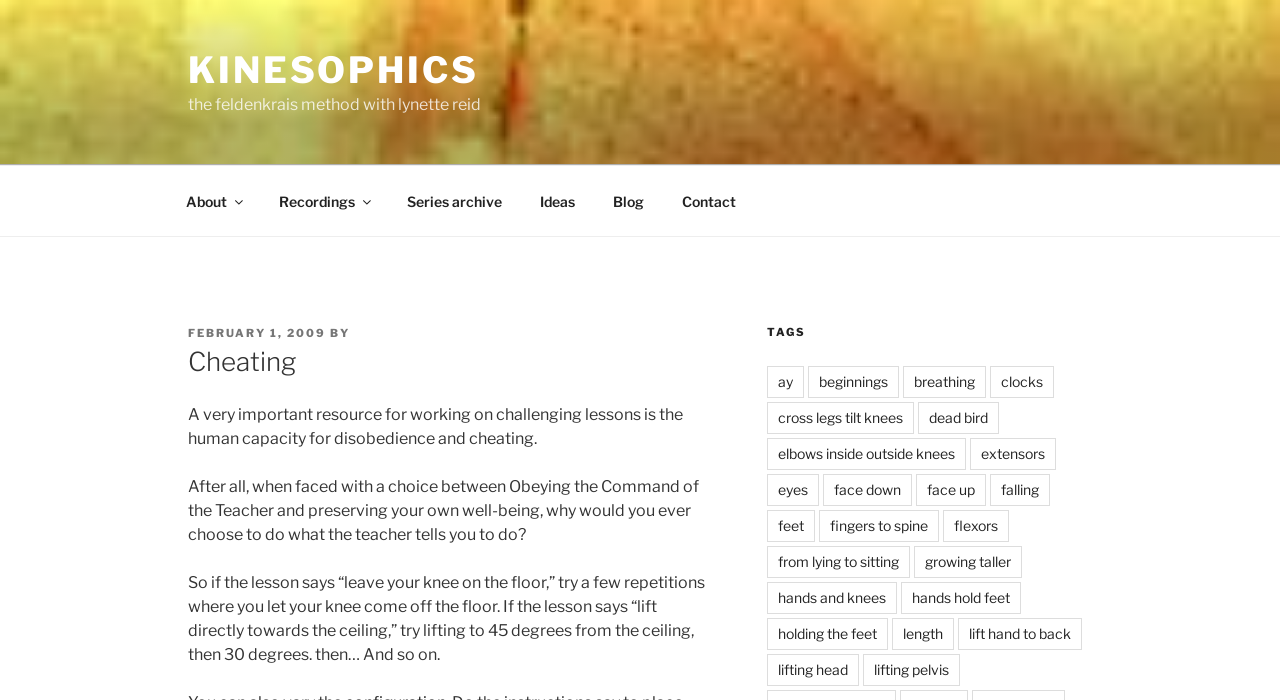Describe in detail what you see on the webpage.

The webpage is about the concept of "Cheating" in the context of the Feldenkrais method, a somatic educational system. At the top, there is a link to "KINESOPHICS" and a brief description of the Feldenkrais method with Lynette Reid. Below this, there is a top menu with links to various sections, including "About", "Recordings", "Series archive", "Ideas", "Blog", and "Contact".

The main content of the page is an article titled "Cheating", which discusses the importance of disobedience and cheating in working on challenging lessons. The article is divided into several paragraphs, with the first paragraph introducing the idea that humans have the capacity for disobedience and cheating, which can be a valuable resource in learning.

The subsequent paragraphs provide examples of how to apply this concept in practice, such as trying different variations of a lesson to preserve one's well-being. The text is written in a conversational tone, with the author encouraging the reader to experiment and challenge the instructions given in a lesson.

To the right of the article, there is a section titled "TAGS", which lists various keywords related to the Feldenkrais method, such as "ay", "beginnings", "breathing", and "clocks". These keywords are links, suggesting that they may lead to other related articles or resources.

Overall, the webpage appears to be a blog post or article discussing a specific concept in the Feldenkrais method, with links to other related resources and a top menu for navigation.